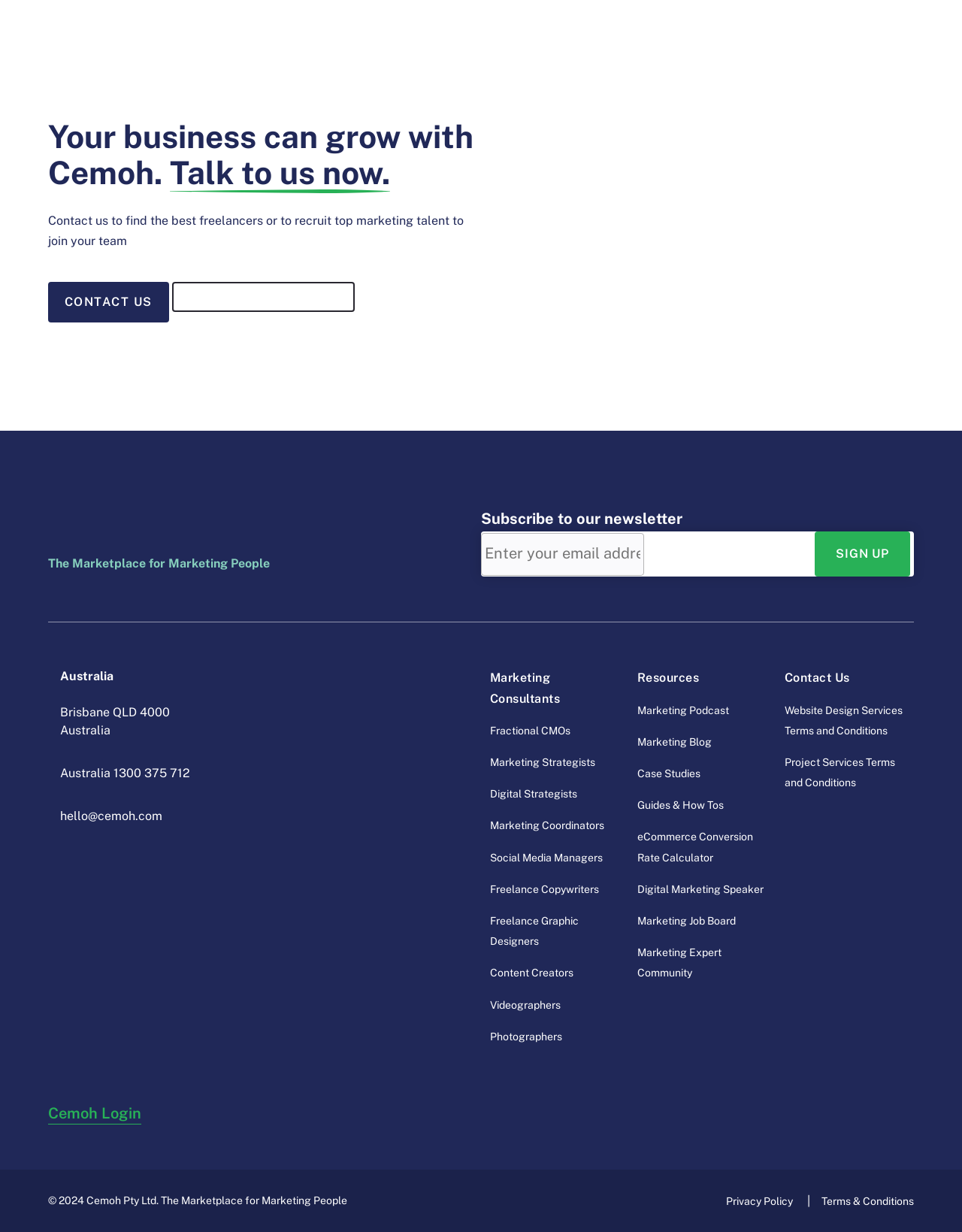What is the company name?
Please ensure your answer is as detailed and informative as possible.

The company name is Cemoh, which is mentioned in the heading 'Your business can grow with Cemoh. Talk to us now.' and also in the logo 'Cemoh Outsource Marketing Experts Logo'.